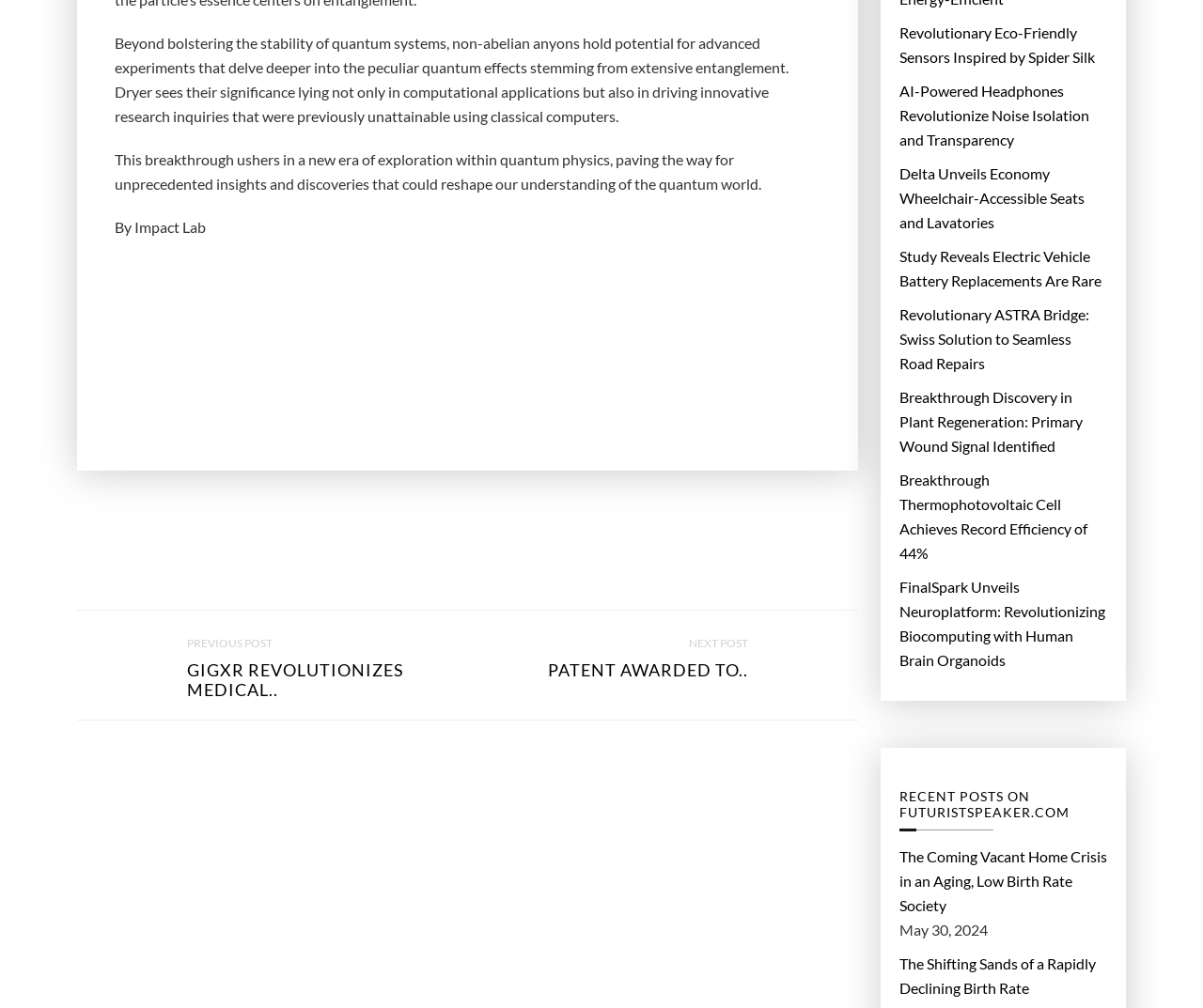Find the bounding box coordinates of the clickable area required to complete the following action: "Explore the article on Revolutionary Eco-Friendly Sensors Inspired by Spider Silk".

[0.748, 0.021, 0.92, 0.069]